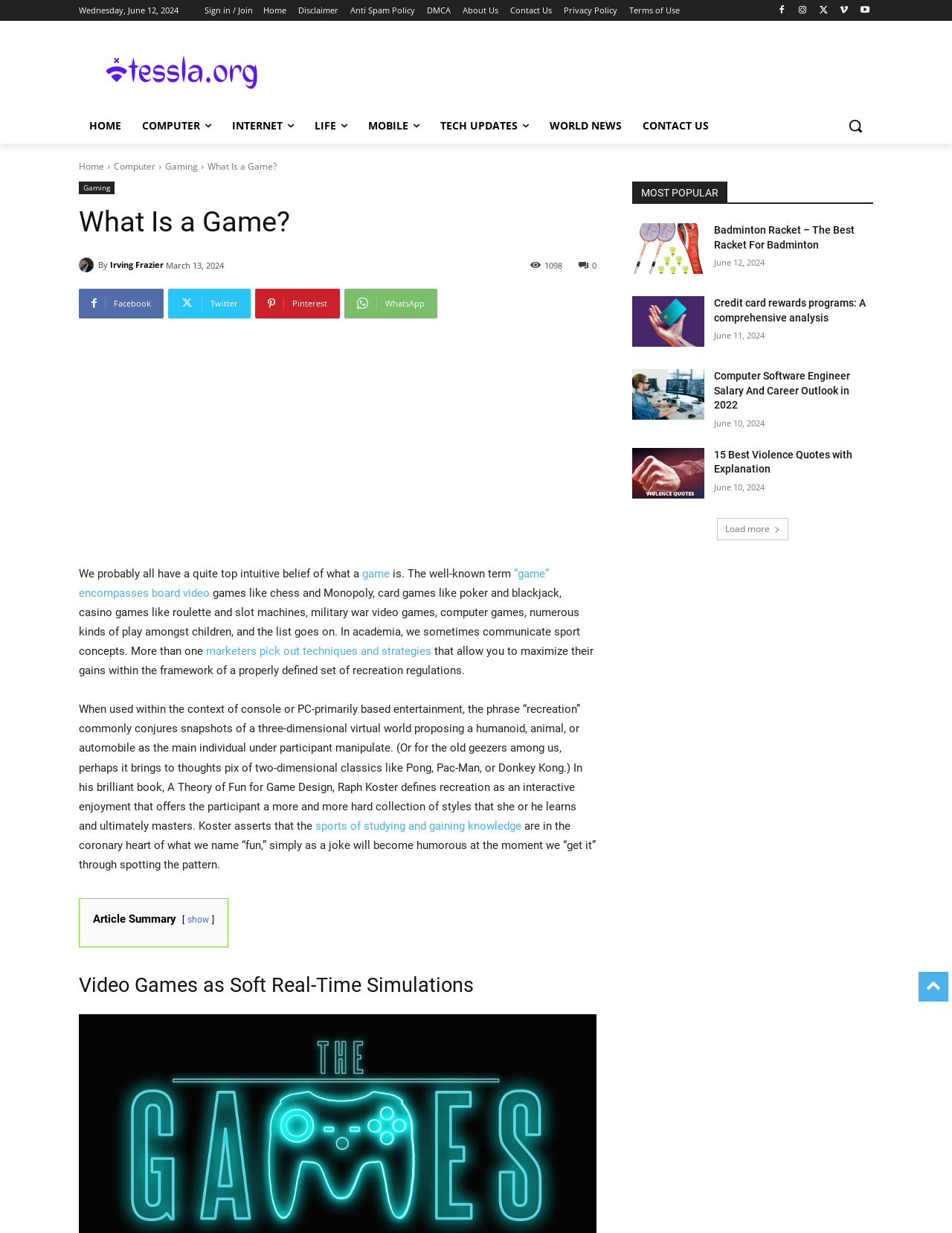Based on what you see in the screenshot, provide a thorough answer to this question: What is the topic of the article?

I found the topic of the article by looking at the title, which says 'What Is a Game?'. This indicates that the article is discussing the concept of a game.